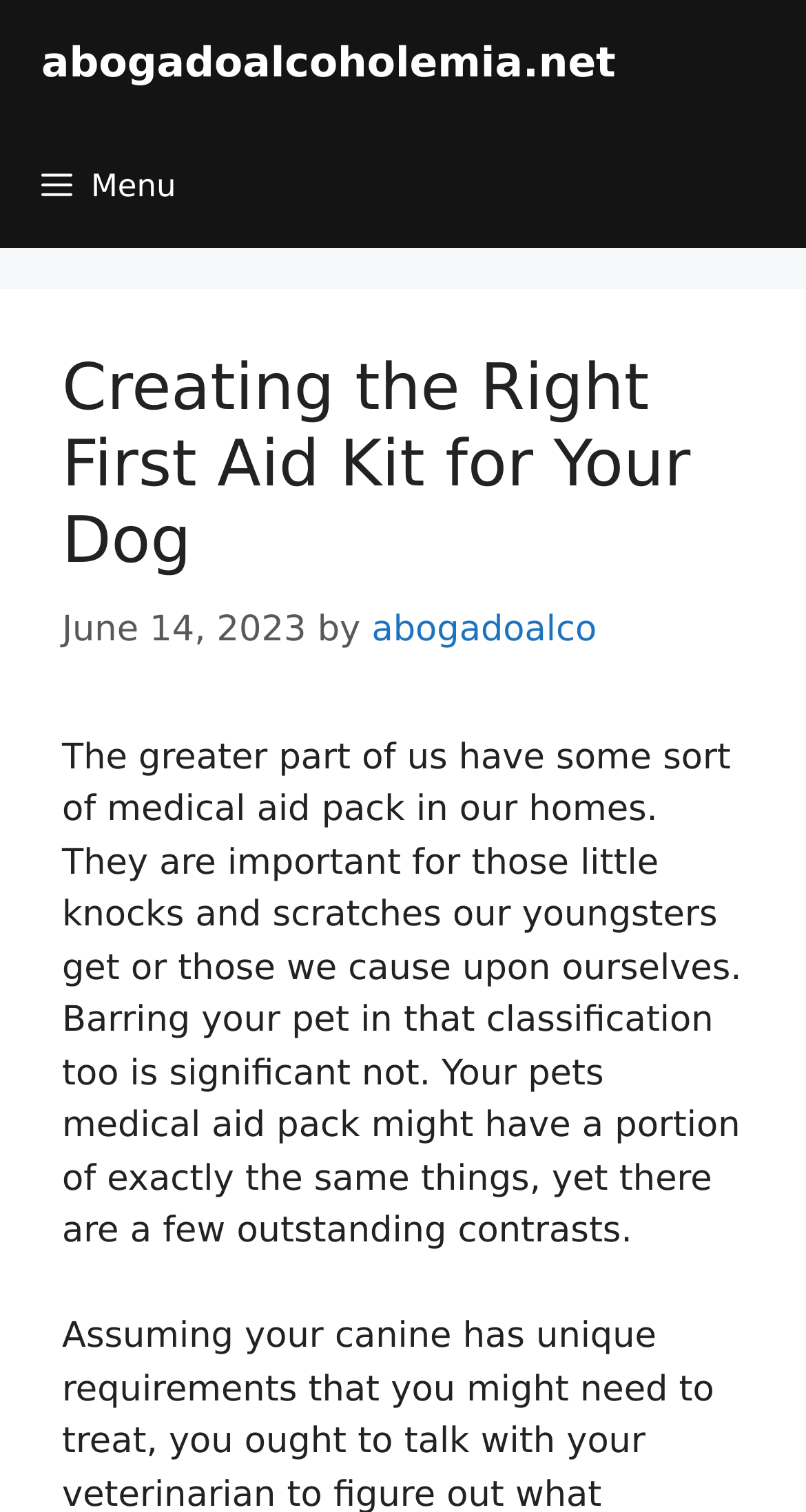What is the date of the article?
Provide a well-explained and detailed answer to the question.

The date of the article can be found in the time element, which is 'June 14, 2023', indicating when the article was published.